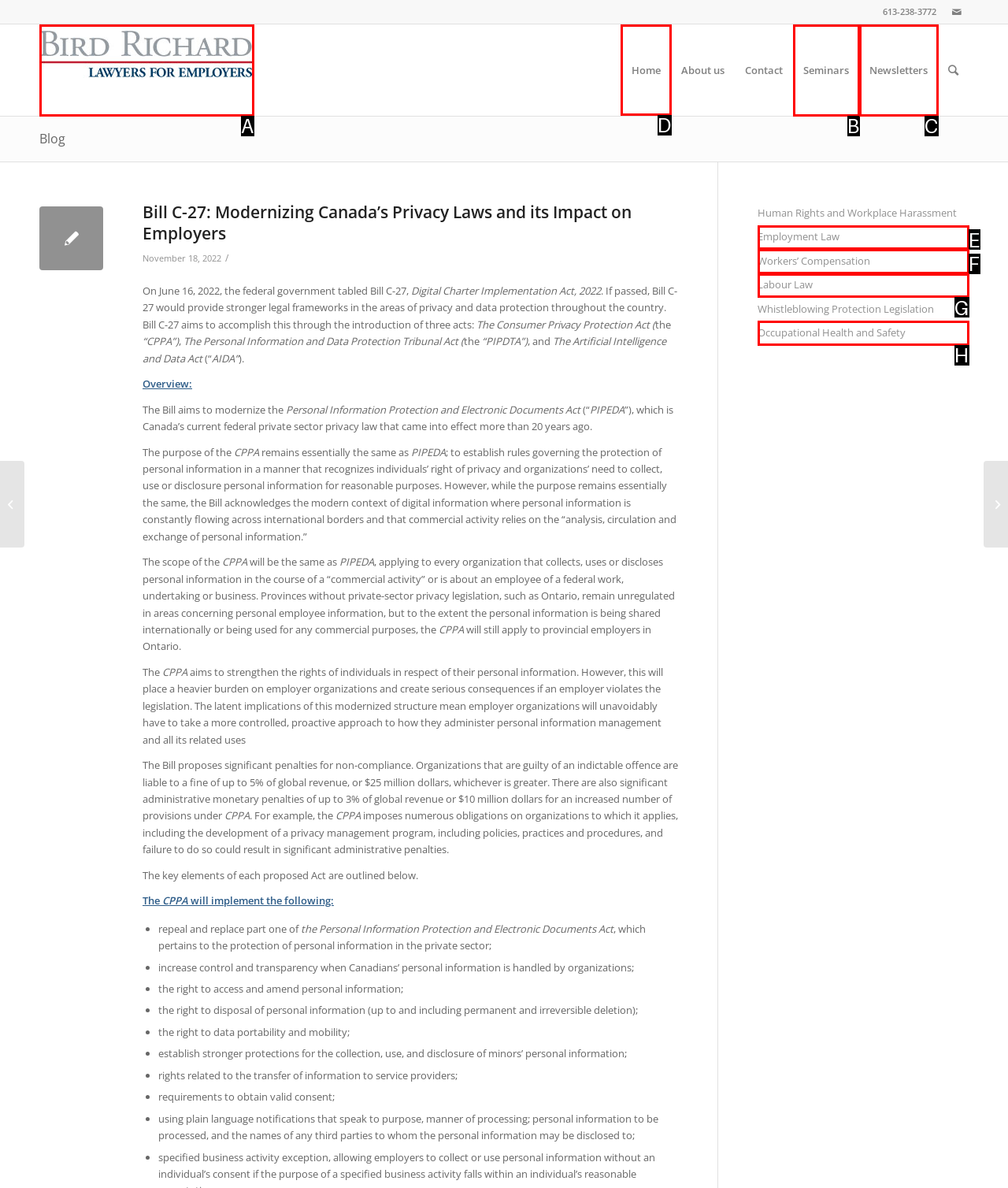Identify the HTML element you need to click to achieve the task: Click the 'Home' link. Respond with the corresponding letter of the option.

D